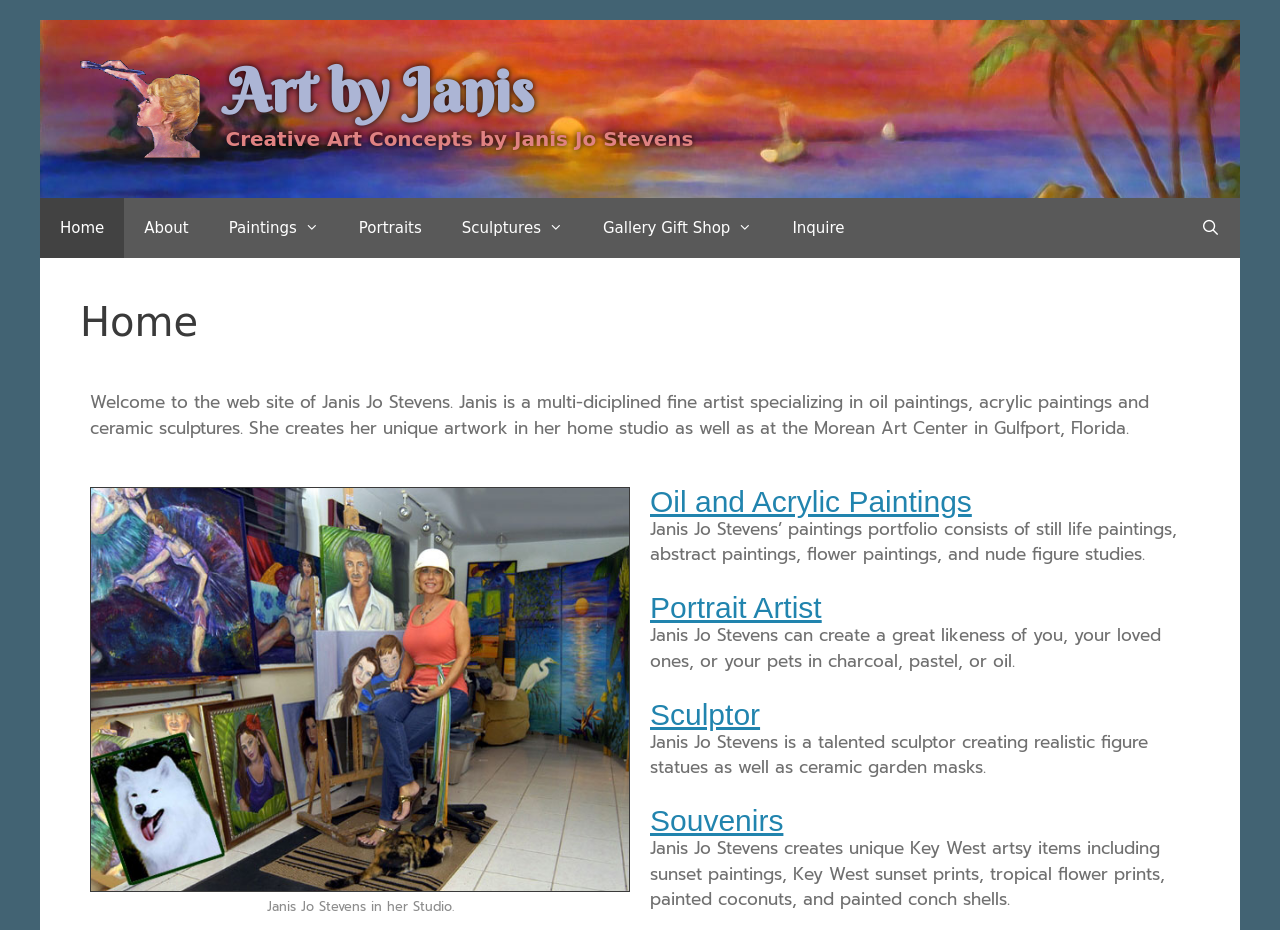What is the name of the artist featured on this website?
Using the image, respond with a single word or phrase.

Janis Jo Stevens